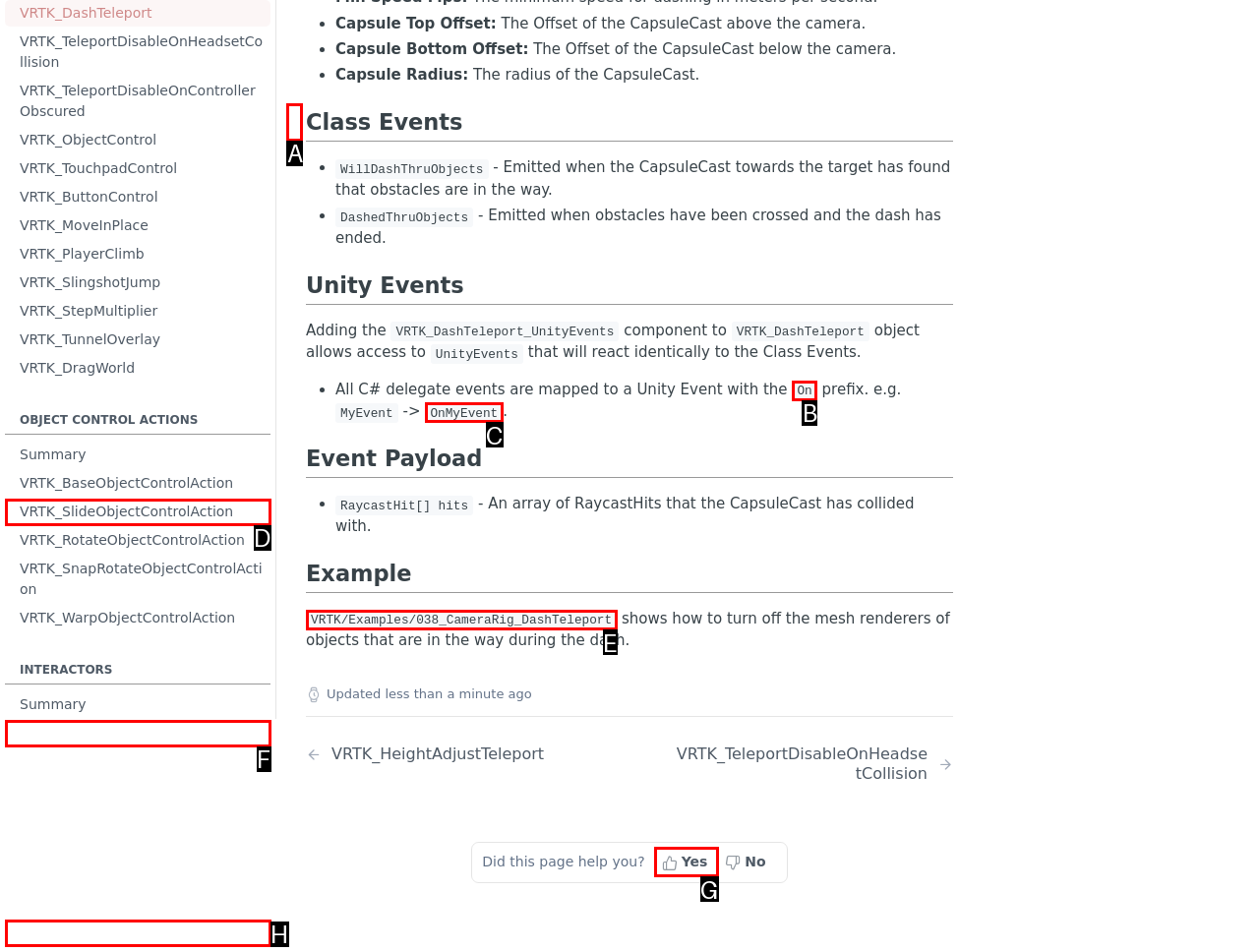Identify the bounding box that corresponds to: Yes
Respond with the letter of the correct option from the provided choices.

G